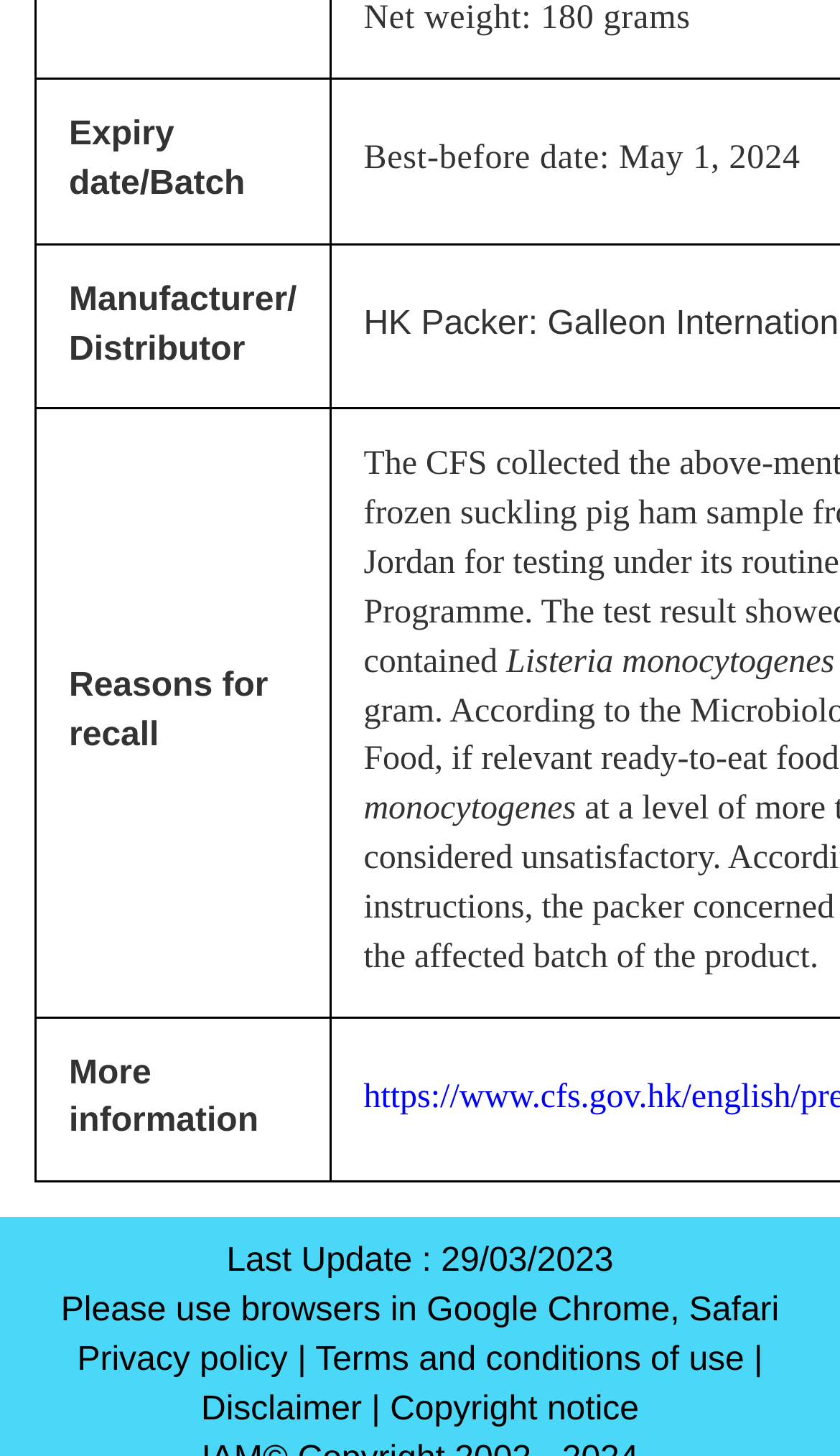Answer this question in one word or a short phrase: What is the purpose of the links at the bottom of the page?

To access policy and notice pages